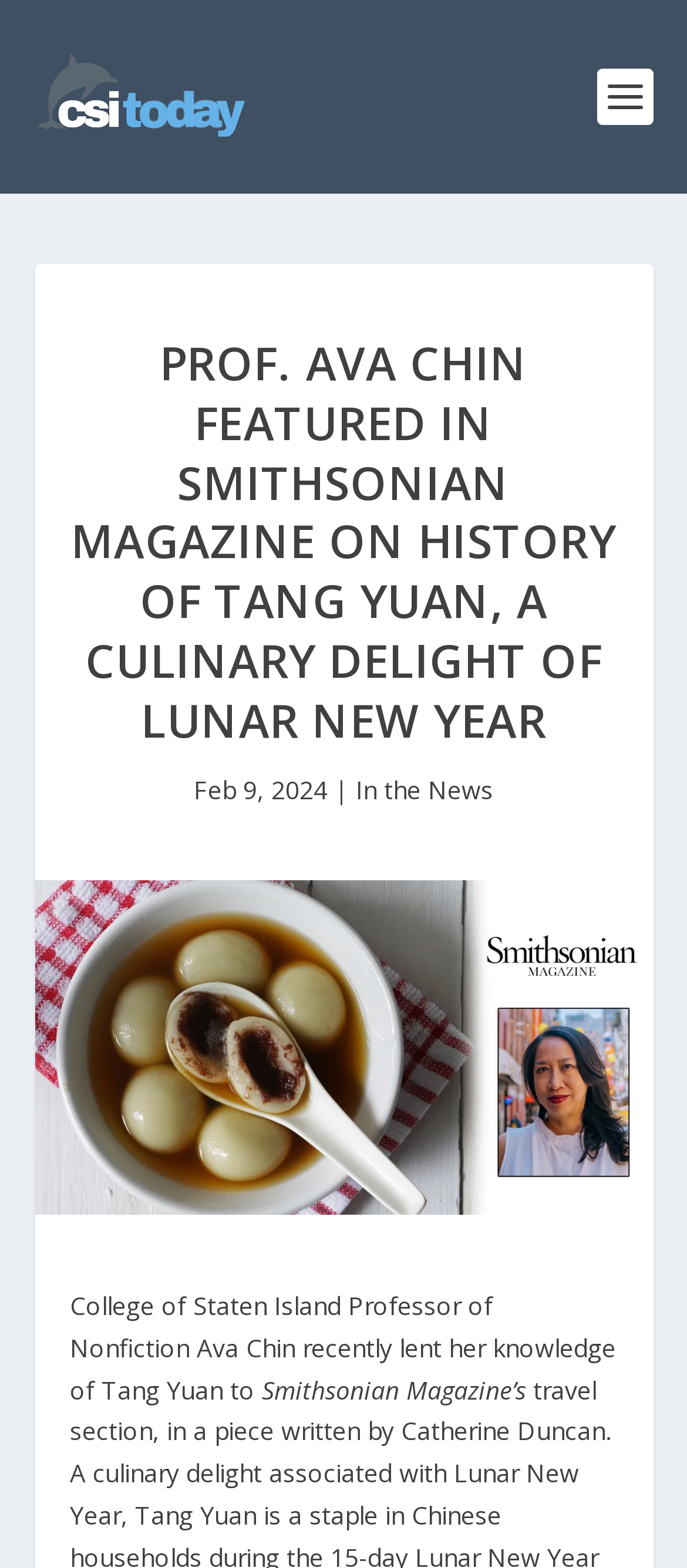Please answer the following question using a single word or phrase: What is the date of the news article?

Feb 9, 2024